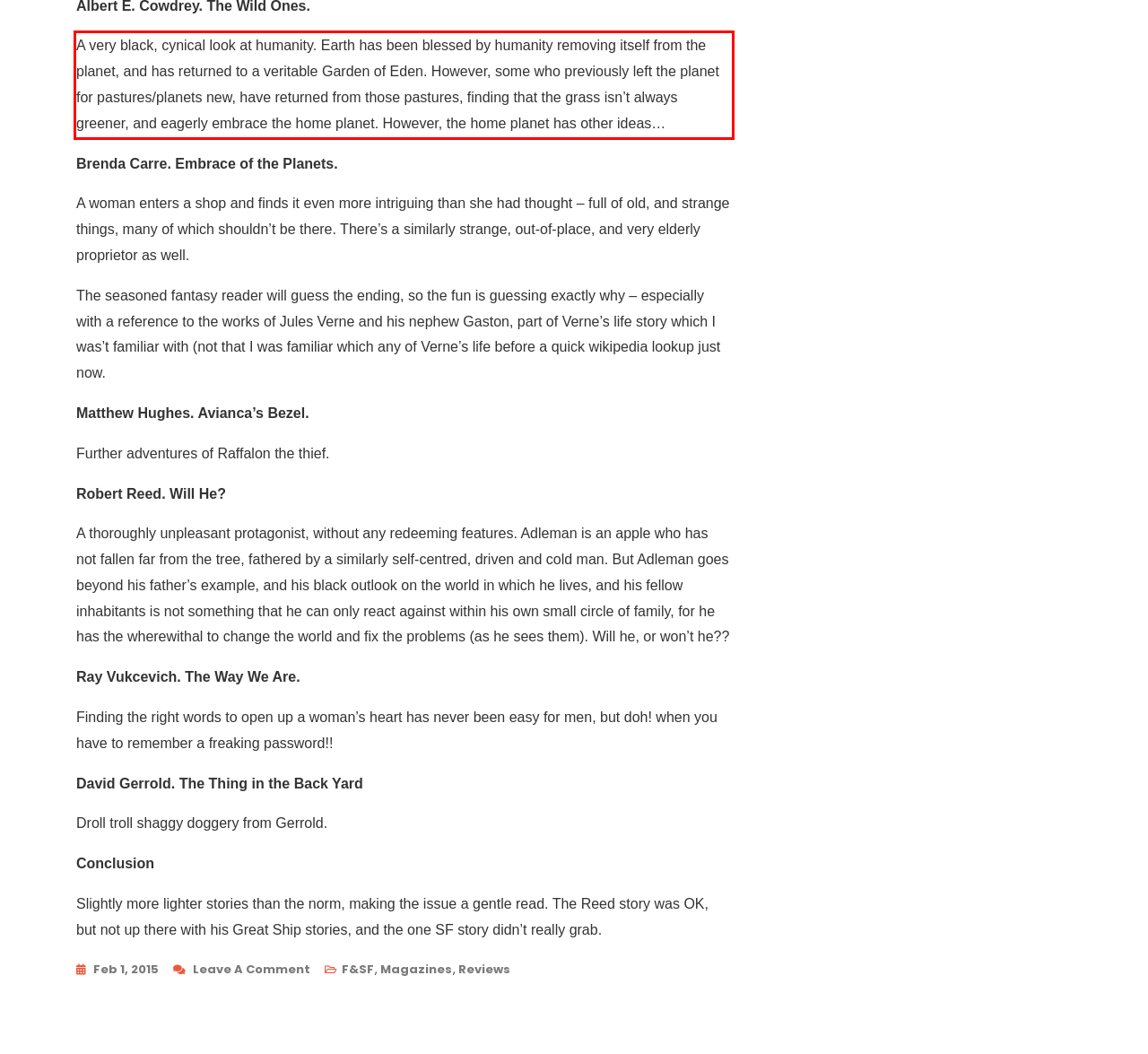Given a screenshot of a webpage, locate the red bounding box and extract the text it encloses.

A very black, cynical look at humanity. Earth has been blessed by humanity removing itself from the planet, and has returned to a veritable Garden of Eden. However, some who previously left the planet for pastures/planets new, have returned from those pastures, finding that the grass isn’t always greener, and eagerly embrace the home planet. However, the home planet has other ideas…